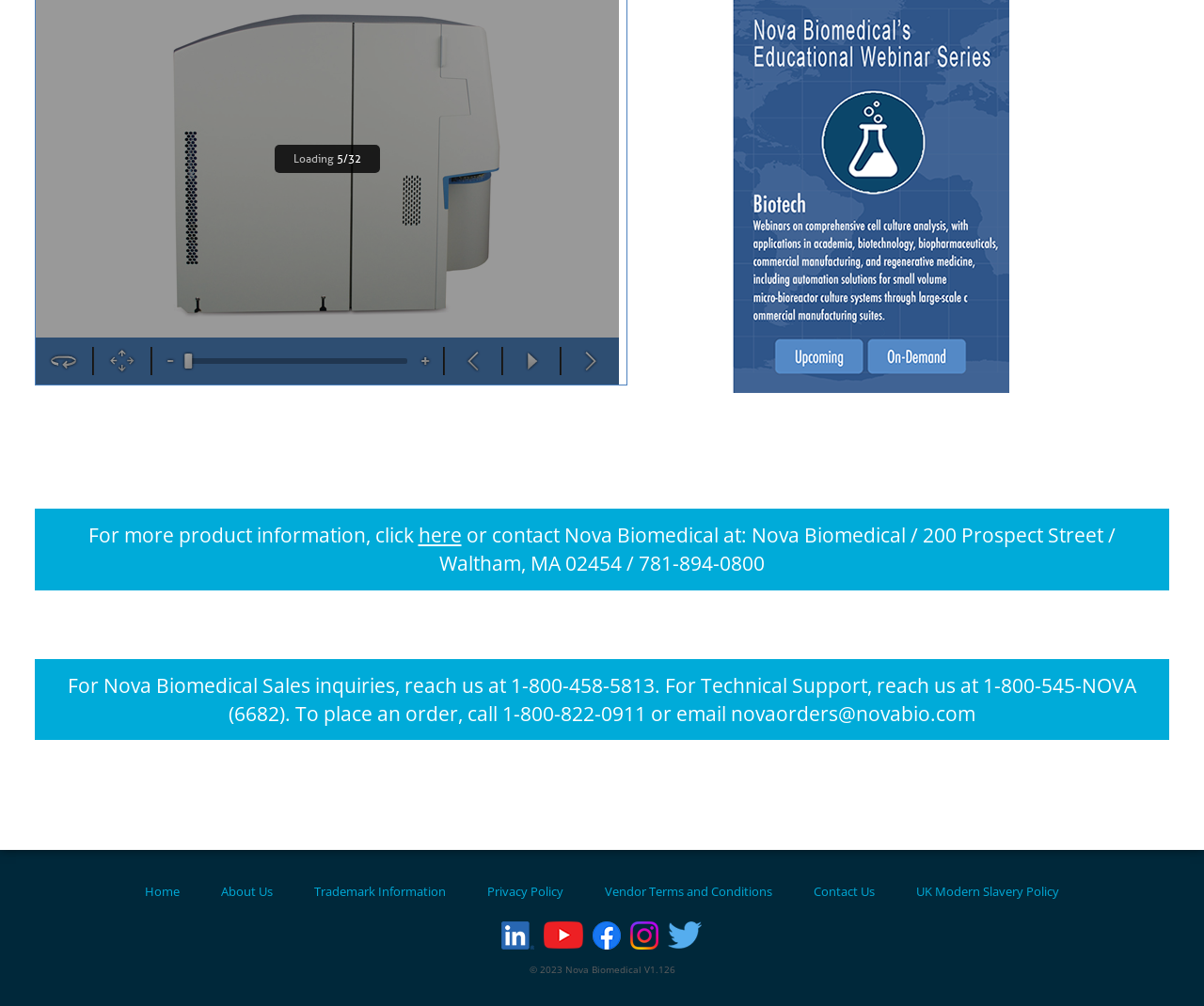What is the address of Nova Biomedical mentioned on the webpage?
Using the image as a reference, answer with just one word or a short phrase.

200 Prospect Street / Waltham, MA 02454